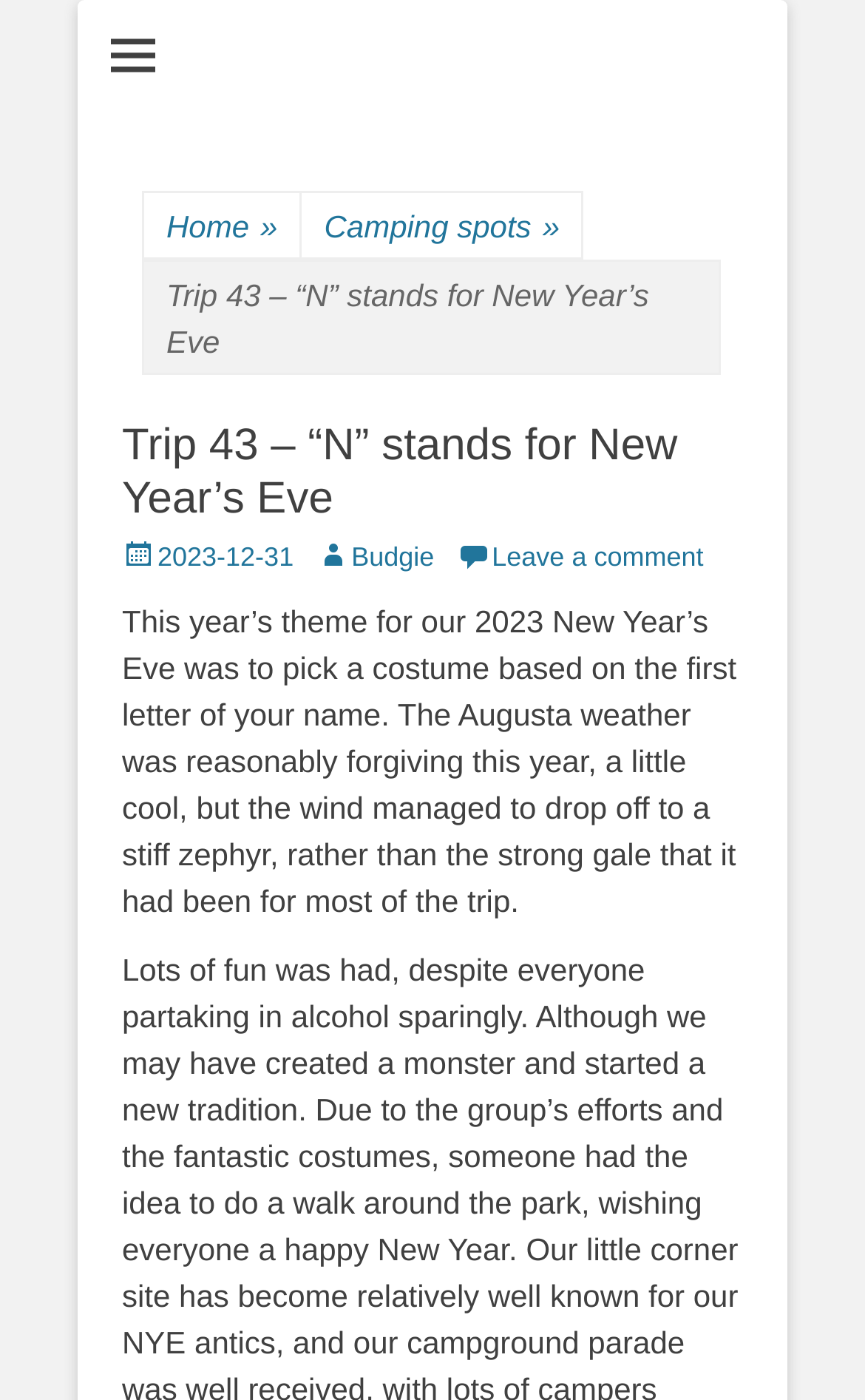Use a single word or phrase to answer the following:
Who is the author of the post?

Budgie